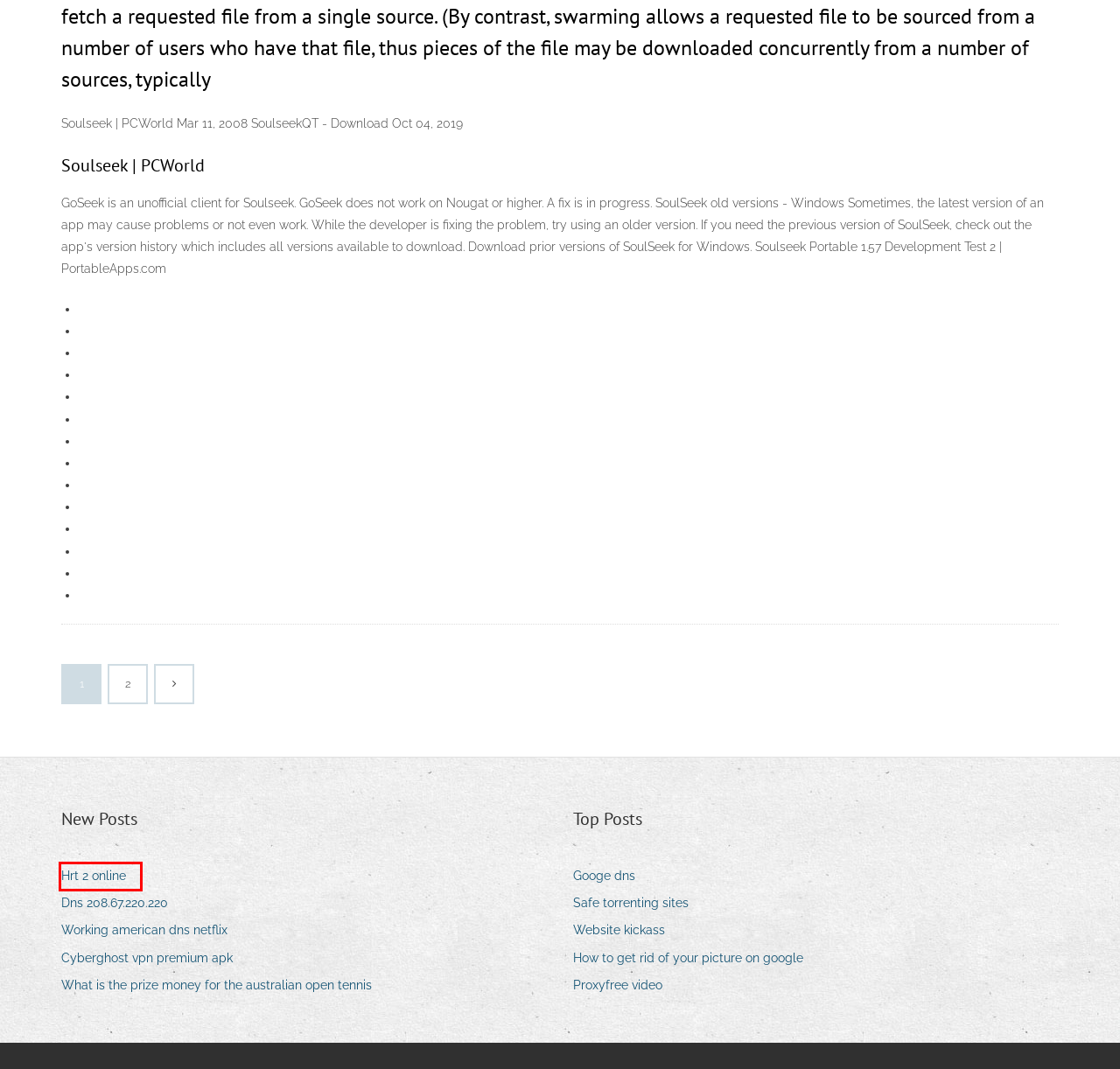Given a webpage screenshot with a red bounding box around a UI element, choose the webpage description that best matches the new webpage after clicking the element within the bounding box. Here are the candidates:
A. Hrt 2 online phlub
B. Letterlough82353 - euvpnewbhvc.netlify.app
C. Working american dns netflix cmzvu
D. Dns 208.67.220.220 xxbxq
E. upnp dlna android - euvpnewbhvc.netlify.app
F. What is the prize money for the australian open tennis puqmp
G. Cyberghost vpn premium apk fczcq
H. Florio46941 . euvpnewbhvc.netlify.app

A